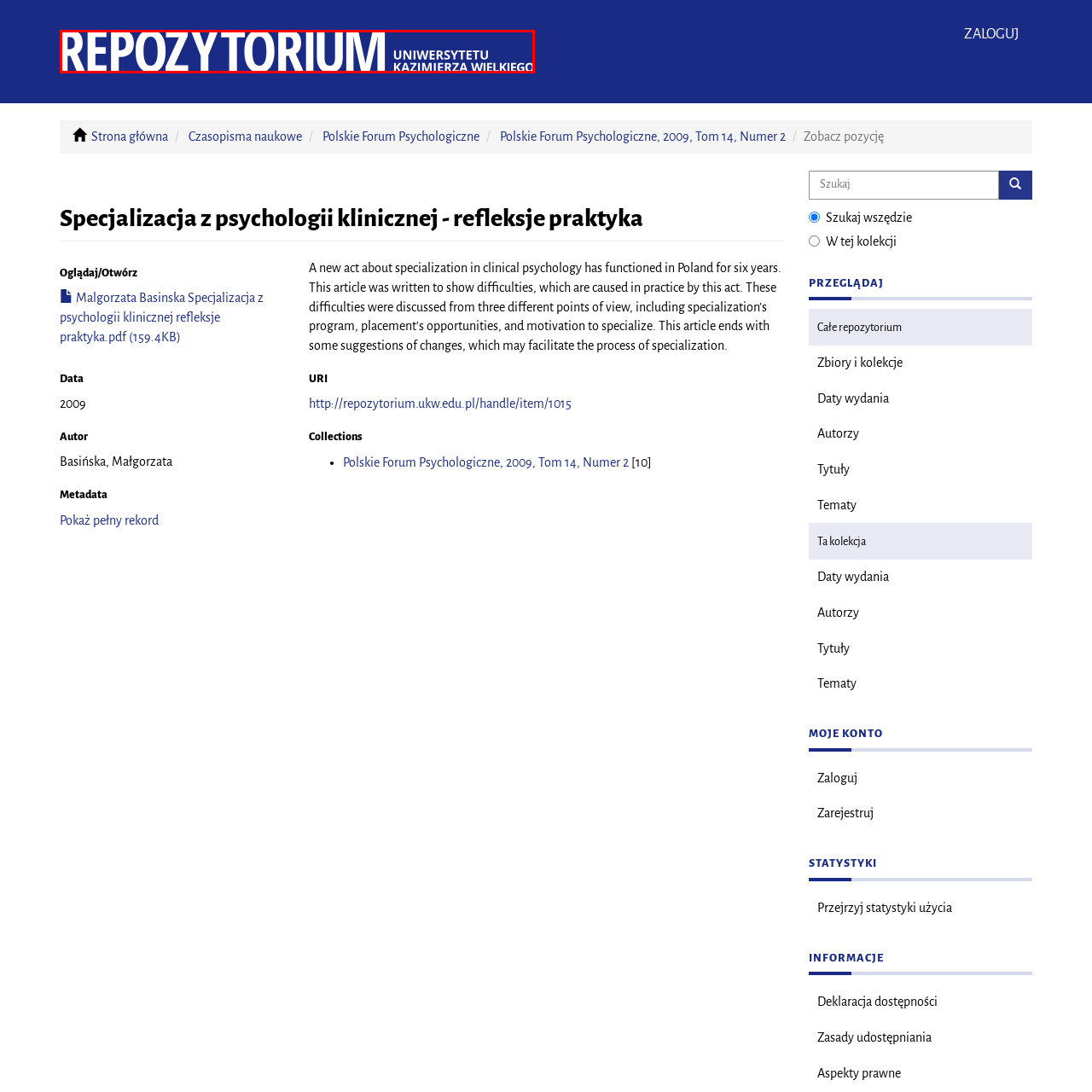What is the font color of the text?
Inspect the image within the red bounding box and answer the question in detail.

The font color of the text in the logo is white, which is used for both the bold 'REPOZYTORIUM' and the smaller 'UNIWERSYTETU KAZIMIERZA WIELKIEGO' text, providing a clear visual hierarchy and making the logo easy to read.